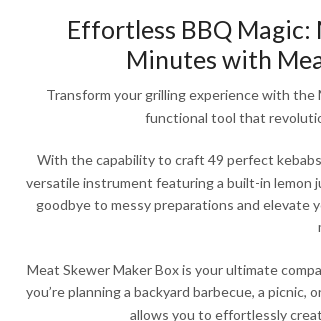Using the elements shown in the image, answer the question comprehensively: How many kebabs can be made with this device?

According to the caption, the Meat Skewer Maker Box allows you to craft 49 perfect kebabs in mere minutes, making it an efficient tool for kebab preparation.